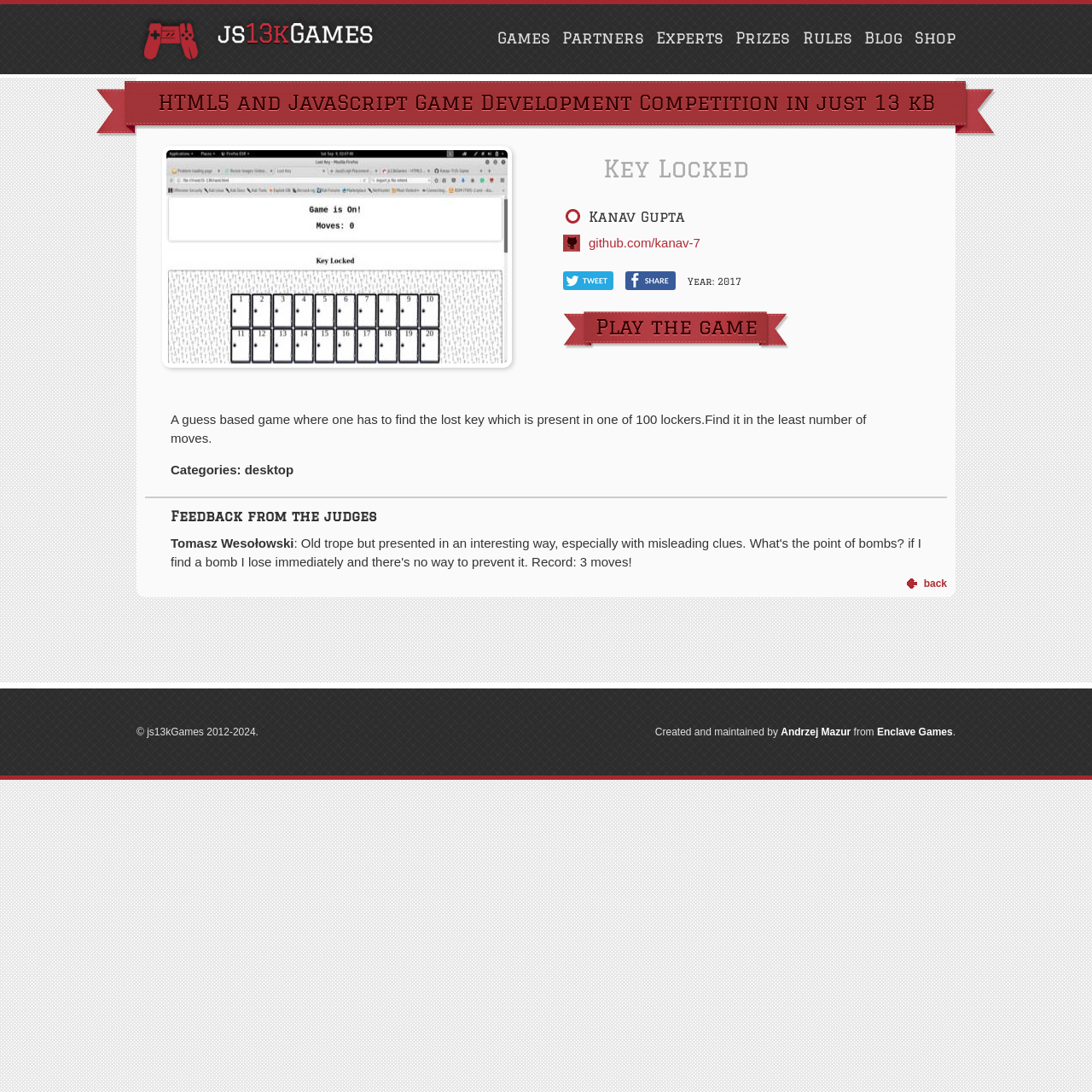Based on the element description Play the game, identify the bounding box coordinates for the UI element. The coordinates should be in the format (top-left x, top-left y, bottom-right x, bottom-right y) and within the 0 to 1 range.

[0.516, 0.285, 0.723, 0.325]